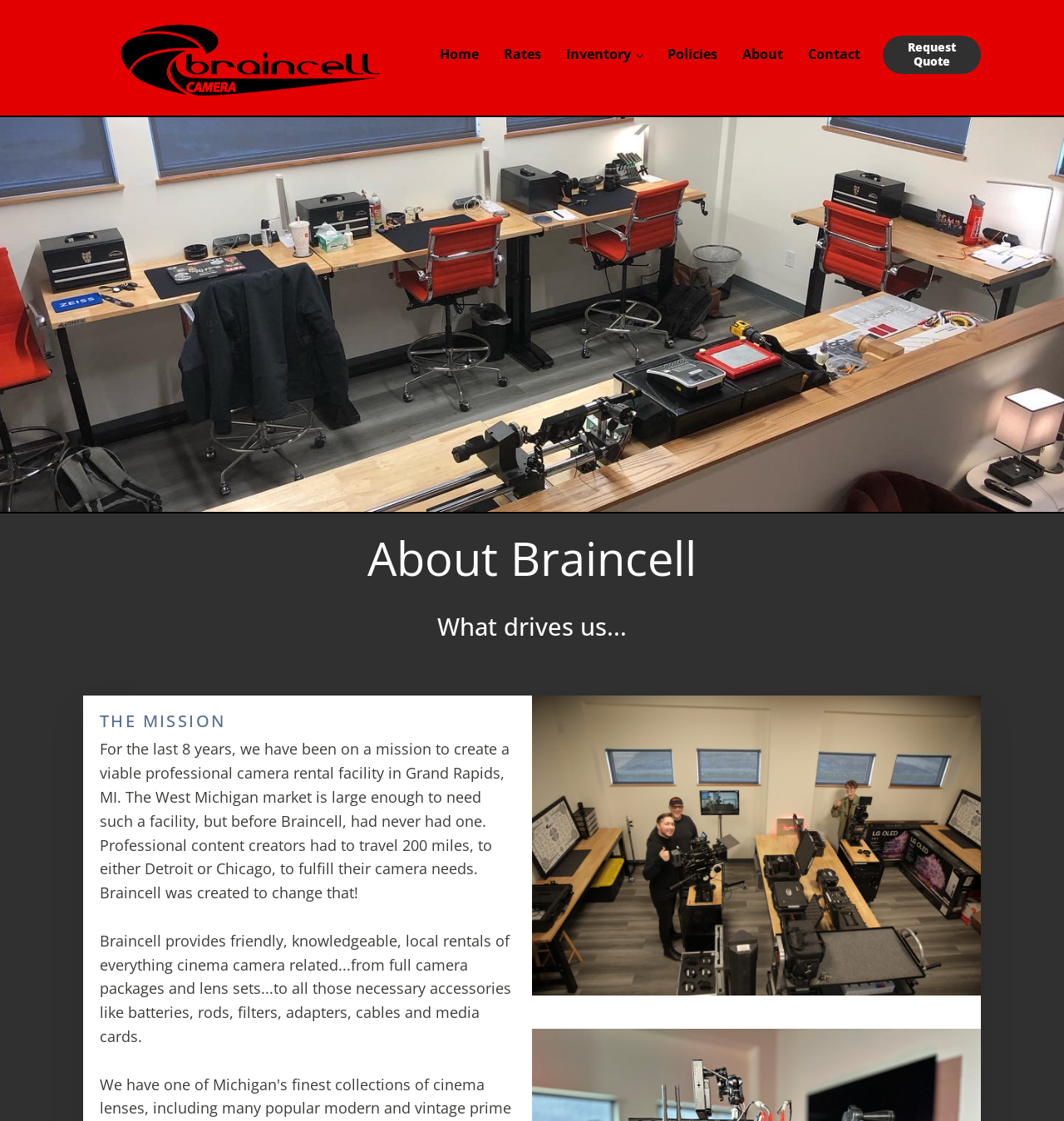Determine the bounding box for the described HTML element: "Request Quote". Ensure the coordinates are four float numbers between 0 and 1 in the format [left, top, right, bottom].

[0.83, 0.032, 0.922, 0.066]